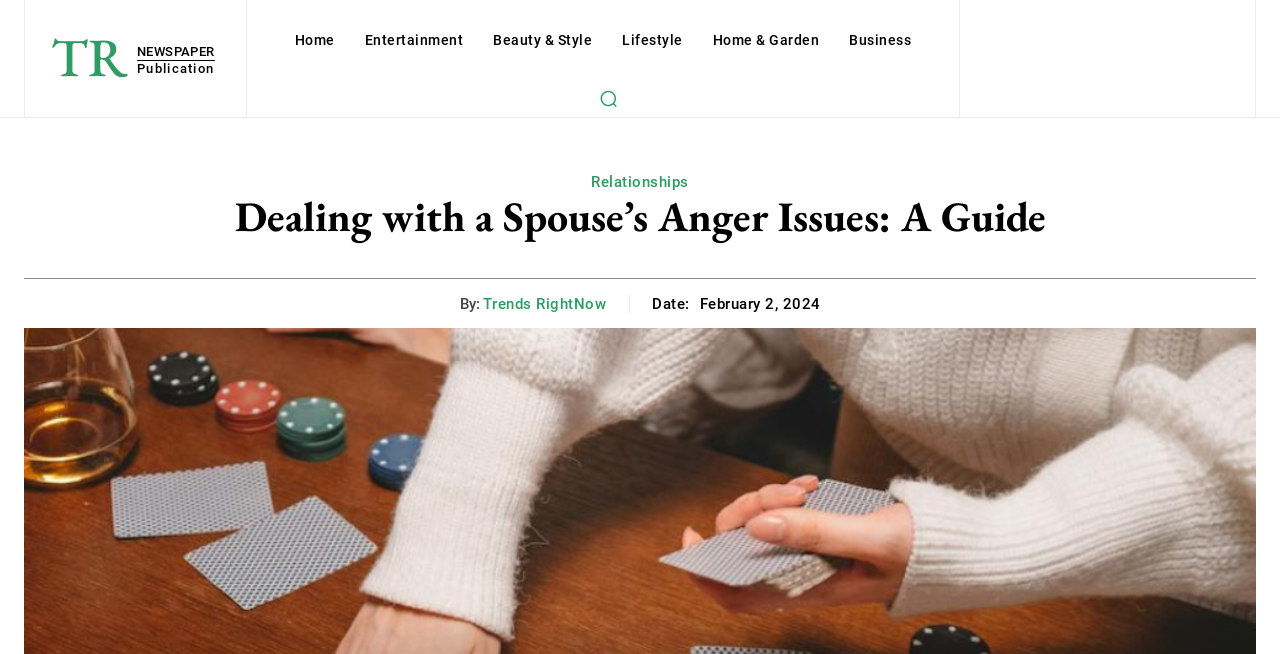Please determine the bounding box coordinates, formatted as (top-left x, top-left y, bottom-right x, bottom-right y), with all values as floating point numbers between 0 and 1. Identify the bounding box of the region described as: Home & Garden

[0.549, 0.0, 0.648, 0.122]